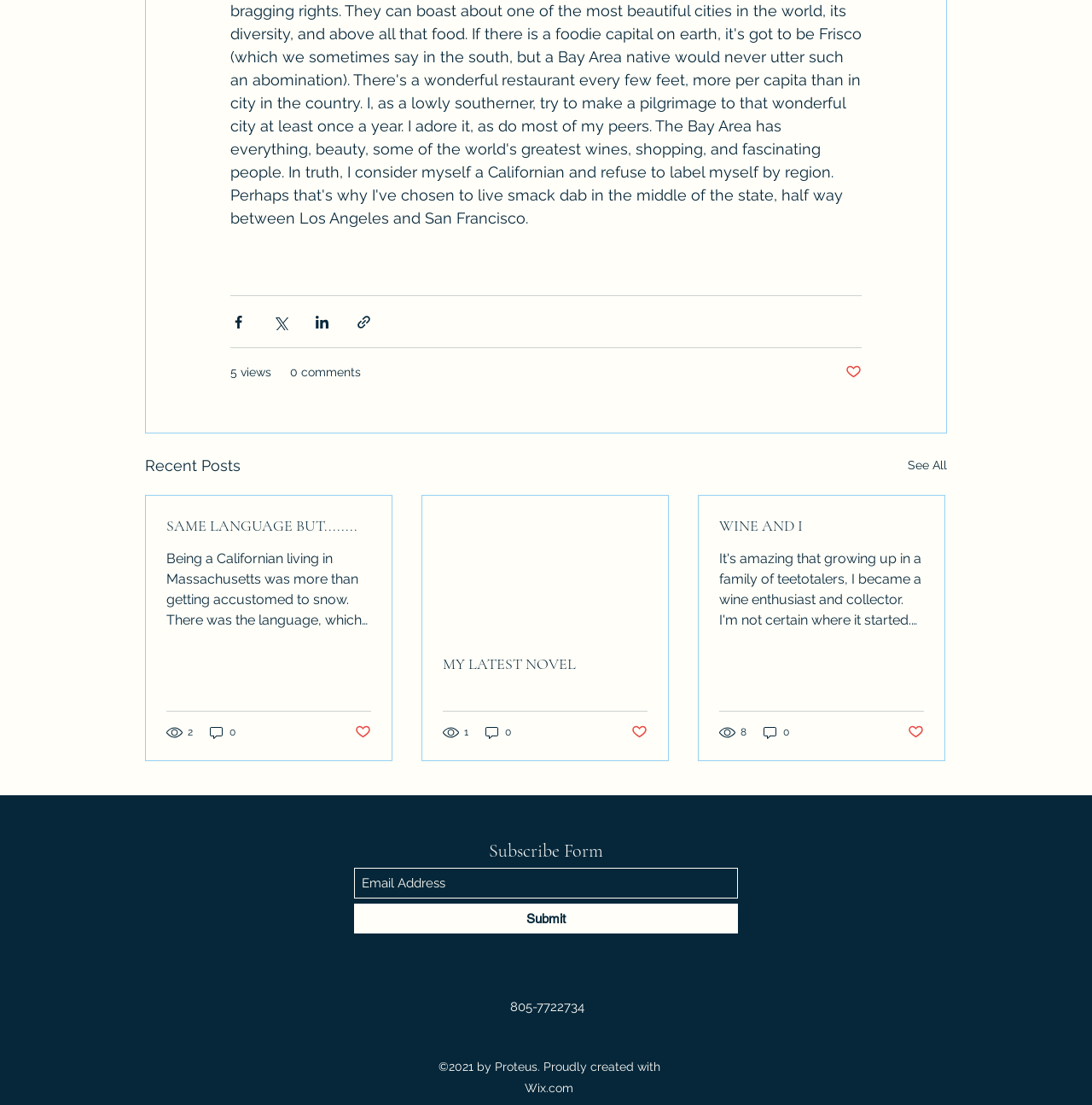Locate the bounding box coordinates for the element described below: "8". The coordinates must be four float values between 0 and 1, formatted as [left, top, right, bottom].

[0.659, 0.655, 0.685, 0.67]